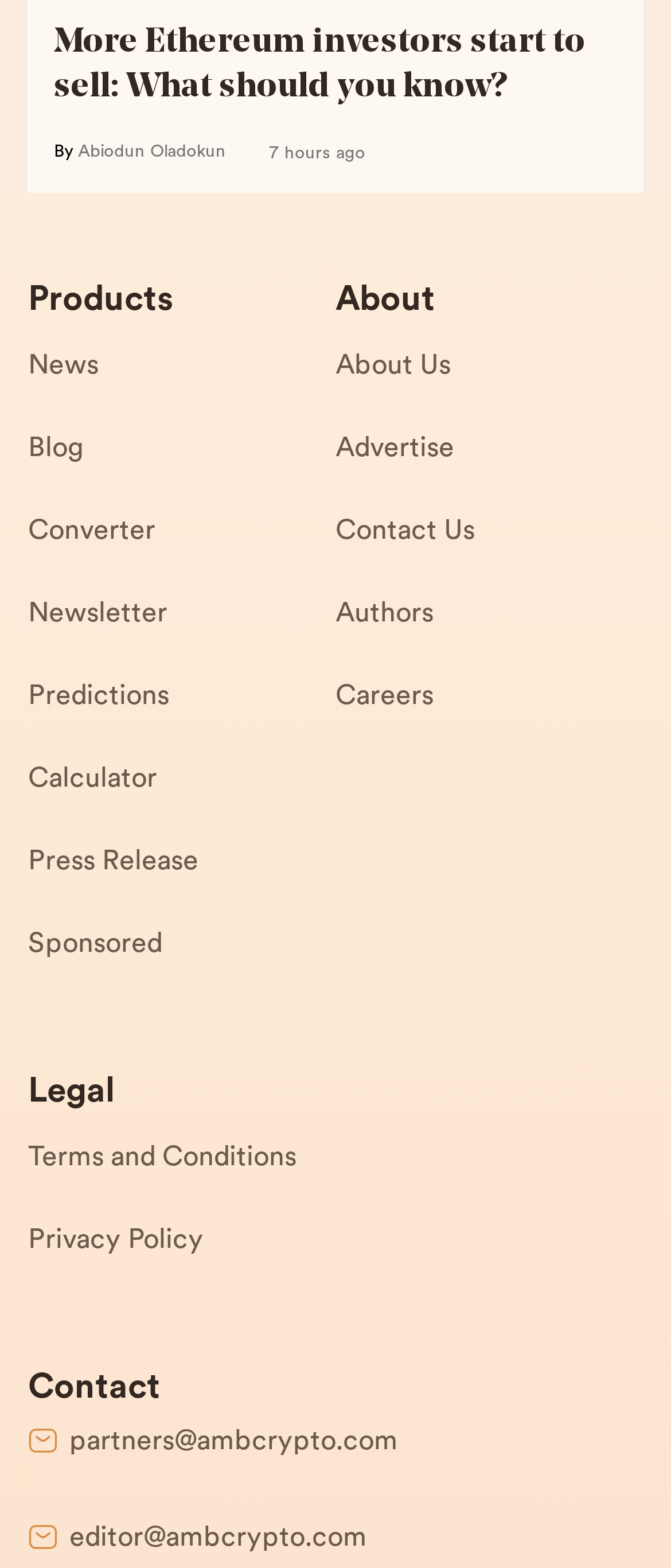Find the bounding box coordinates of the element to click in order to complete the given instruction: "Use the cryptocurrency converter."

[0.042, 0.322, 0.5, 0.375]